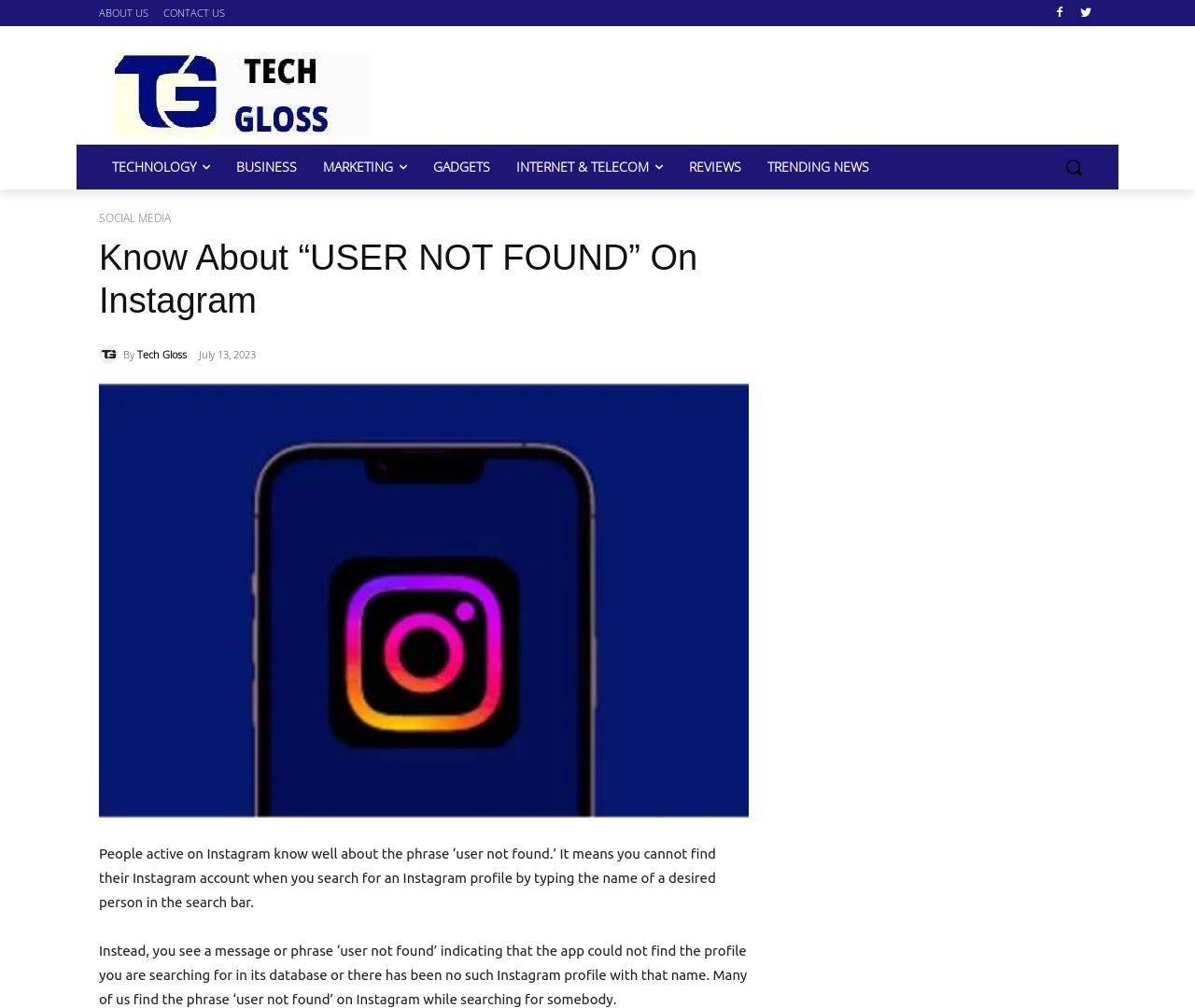How many categories are there in the navigation menu?
Answer the question with a single word or phrase derived from the image.

7